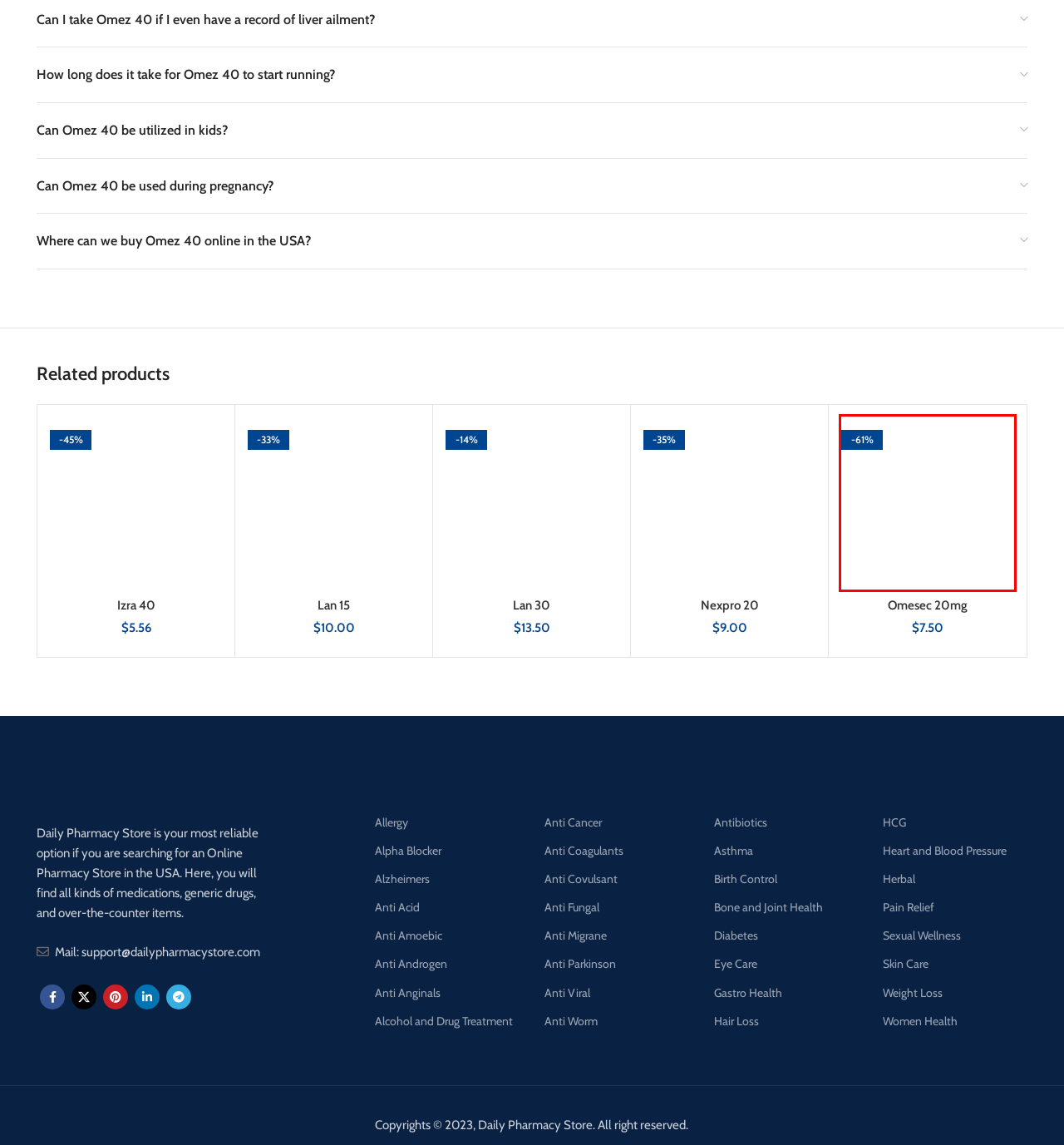Look at the screenshot of a webpage, where a red bounding box highlights an element. Select the best description that matches the new webpage after clicking the highlighted element. Here are the candidates:
A. Omesec 20mg | Daily Pharmacy Store
B. Anti Migrane Archives | Daily Pharmacy Store
C. Anti Fungal Archives | Daily Pharmacy Store
D. Bone and Joint Health Archives | Daily Pharmacy Store
E. HCG Archives | Daily Pharmacy Store
F. Anti Covulsant Archives | Daily Pharmacy Store
G. Anti Viral Archives | Daily Pharmacy Store
H. Alcohol and Drug Treatment | Daily Pharmacy Store

A